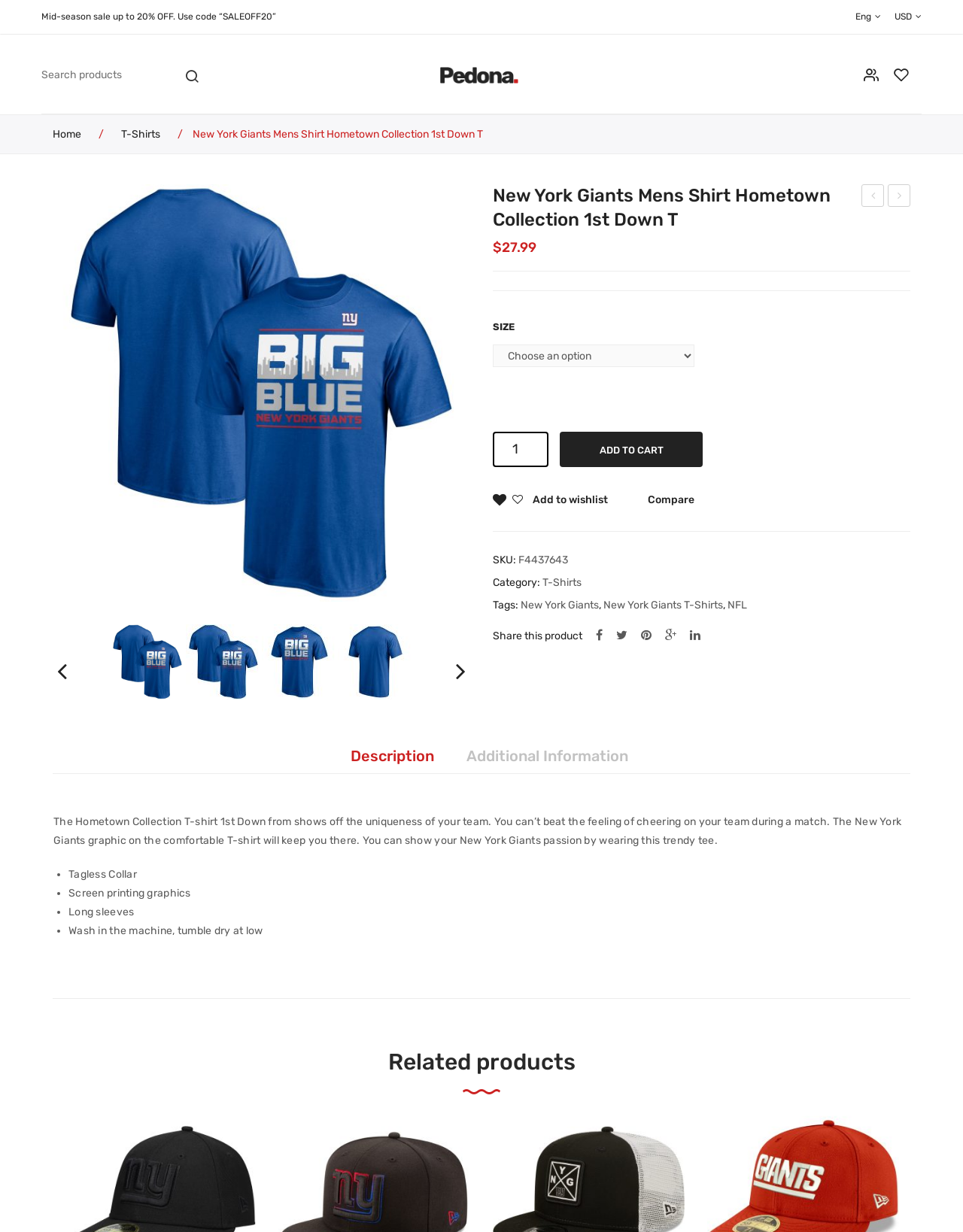Locate the bounding box coordinates of the clickable area to execute the instruction: "Add to cart". Provide the coordinates as four float numbers between 0 and 1, represented as [left, top, right, bottom].

[0.581, 0.35, 0.73, 0.379]